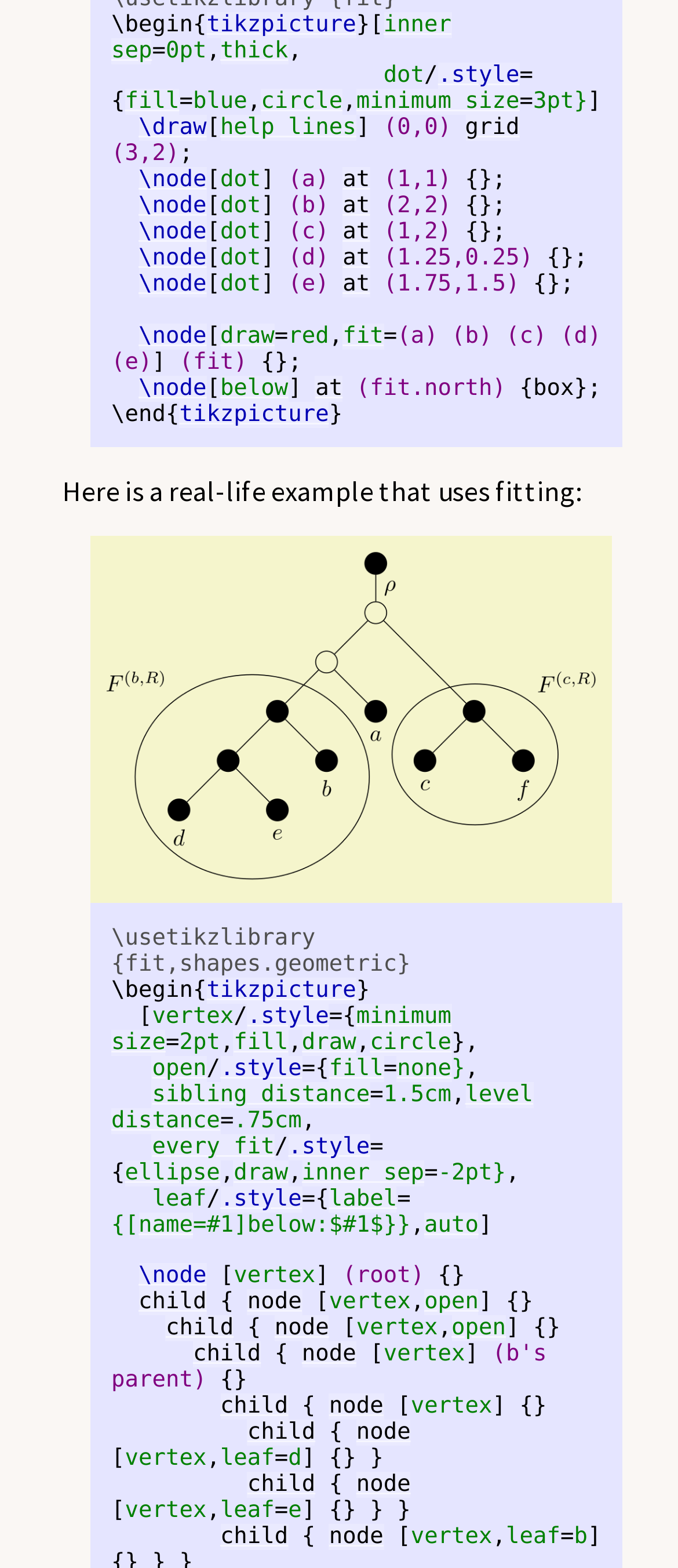Can you specify the bounding box coordinates for the region that should be clicked to fulfill this instruction: "follow inner sep".

[0.164, 0.007, 0.666, 0.04]